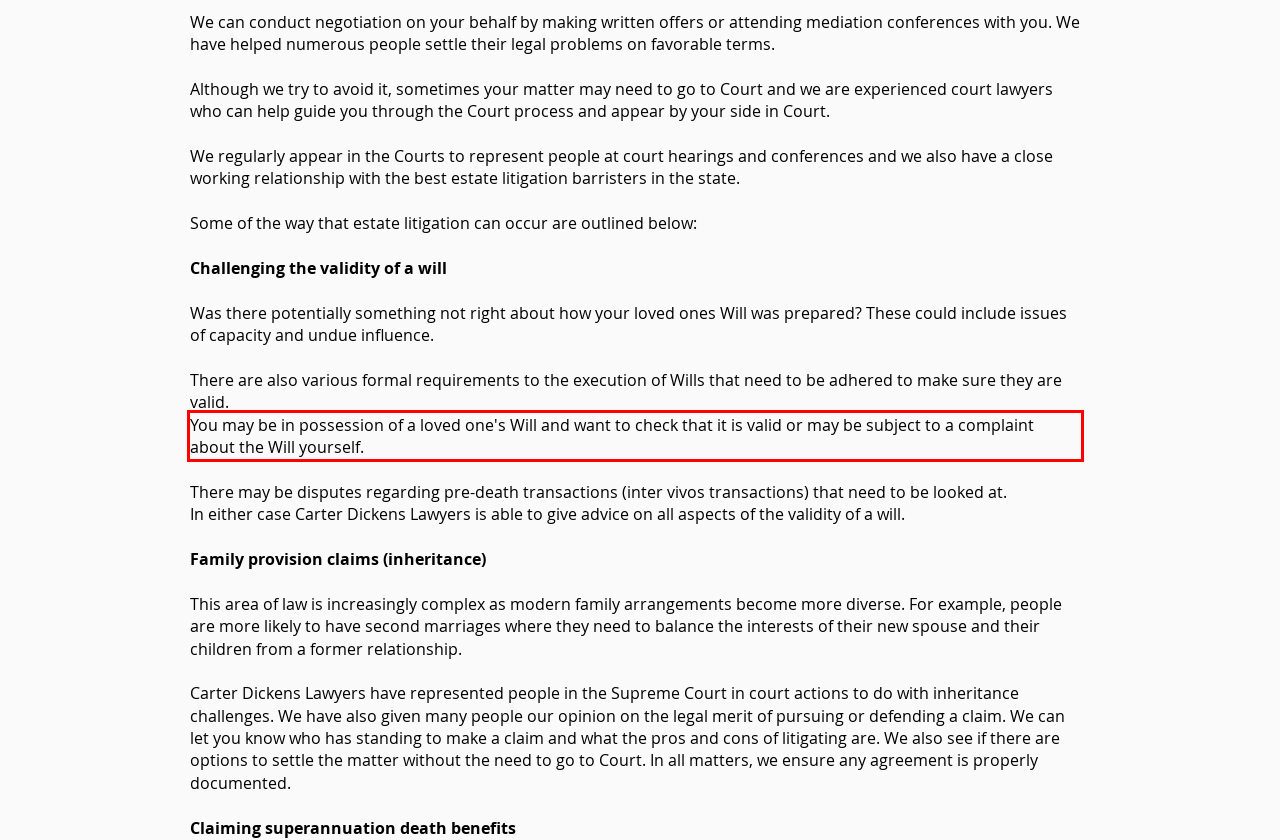By examining the provided screenshot of a webpage, recognize the text within the red bounding box and generate its text content.

You may be in possession of a loved one's Will and want to check that it is valid or may be subject to a complaint about the Will yourself.